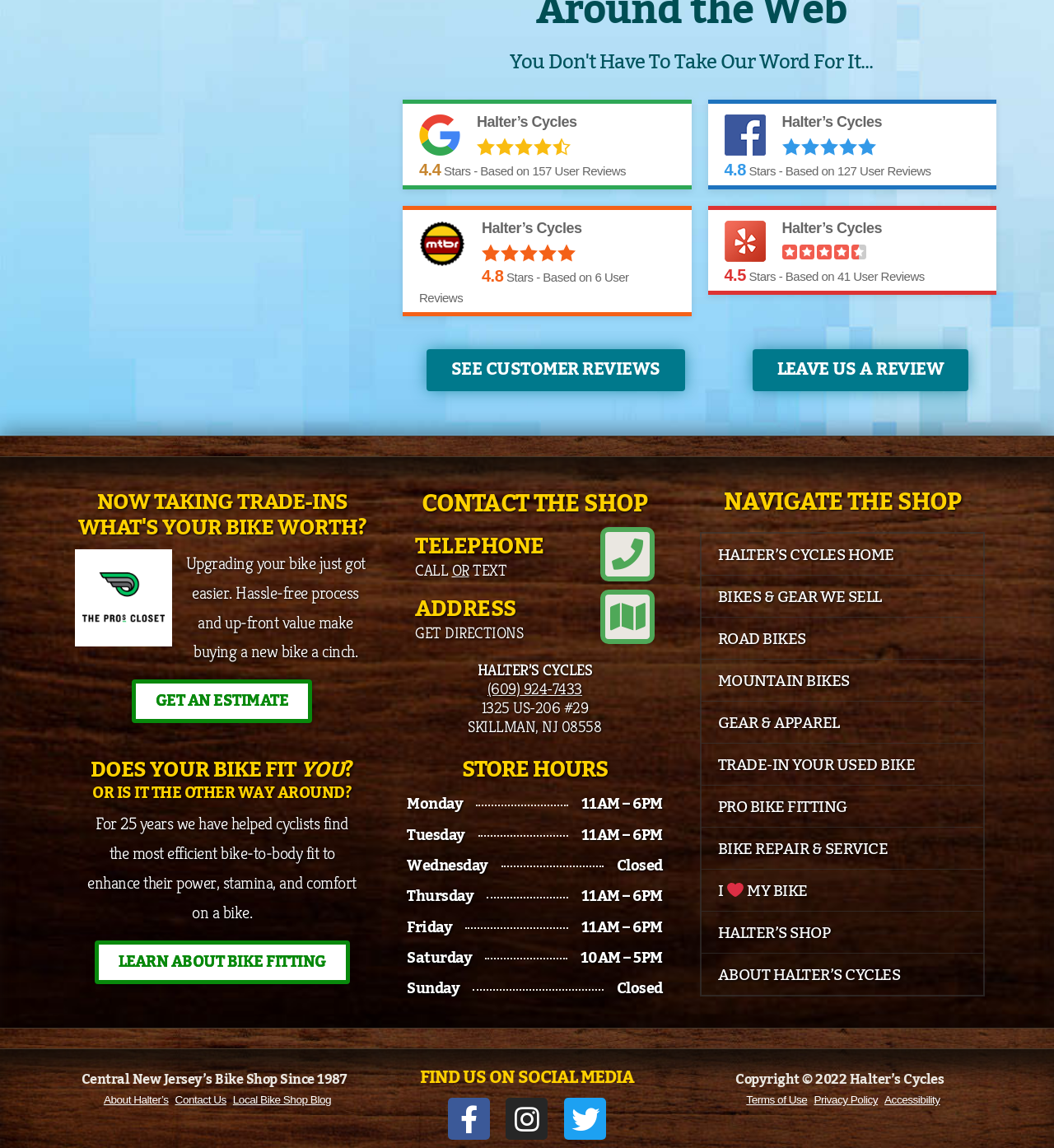Analyze the image and deliver a detailed answer to the question: What is the name of the bike shop?

I found the name of the bike shop by looking at the heading 'CONTACT THE SHOP' which mentions 'HALTER’S CYCLES' and also at the top of the page where the logo is displayed.